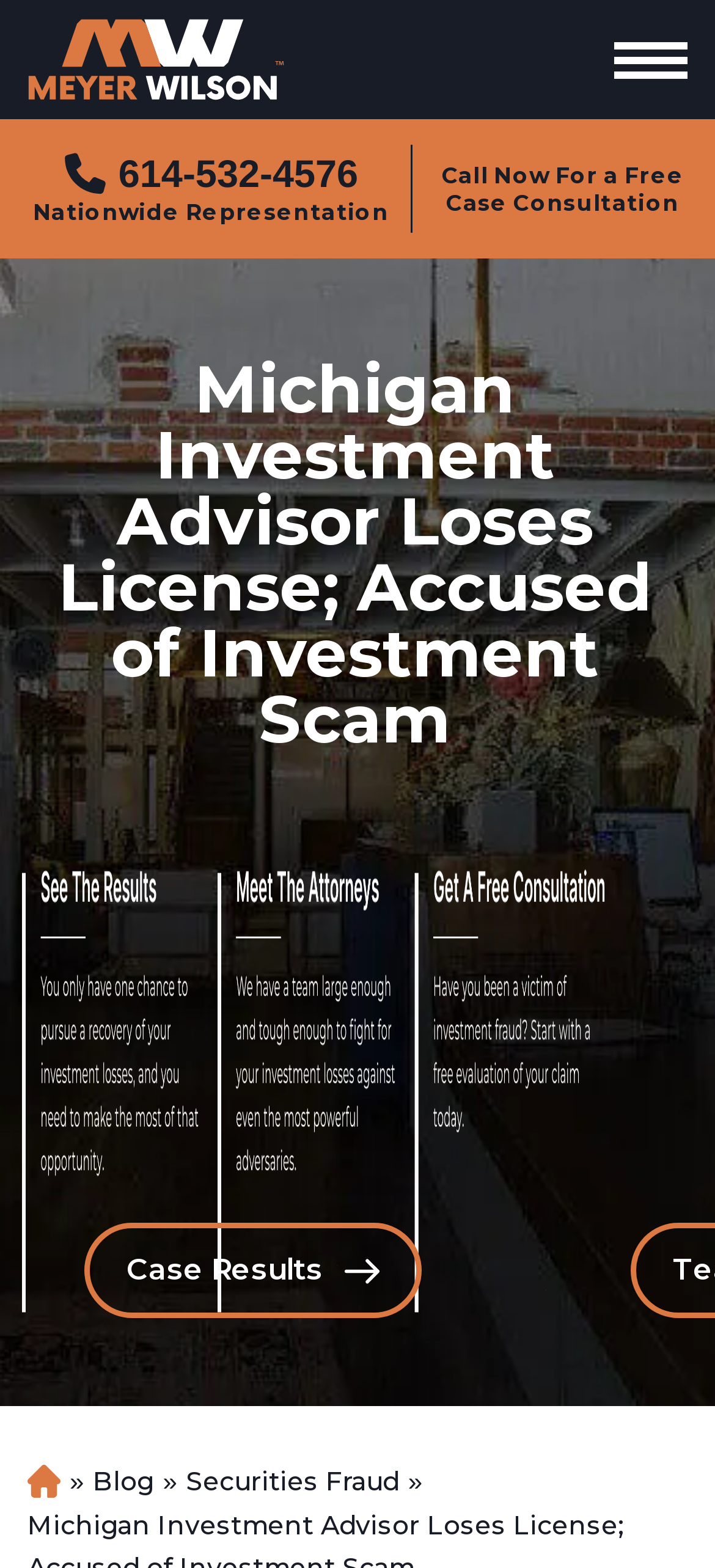Utilize the details in the image to give a detailed response to the question: What type of lawyer is the website about?

I determined the type of lawyer by looking at the root element's text, which is 'Michigan Investment Advisor Loses License; Accused of Investment Scam - Investment & Securities Fraud Lawyer', and noticing that 'Investment & Securities Fraud Lawyer' is a distinct phrase that describes the type of lawyer.